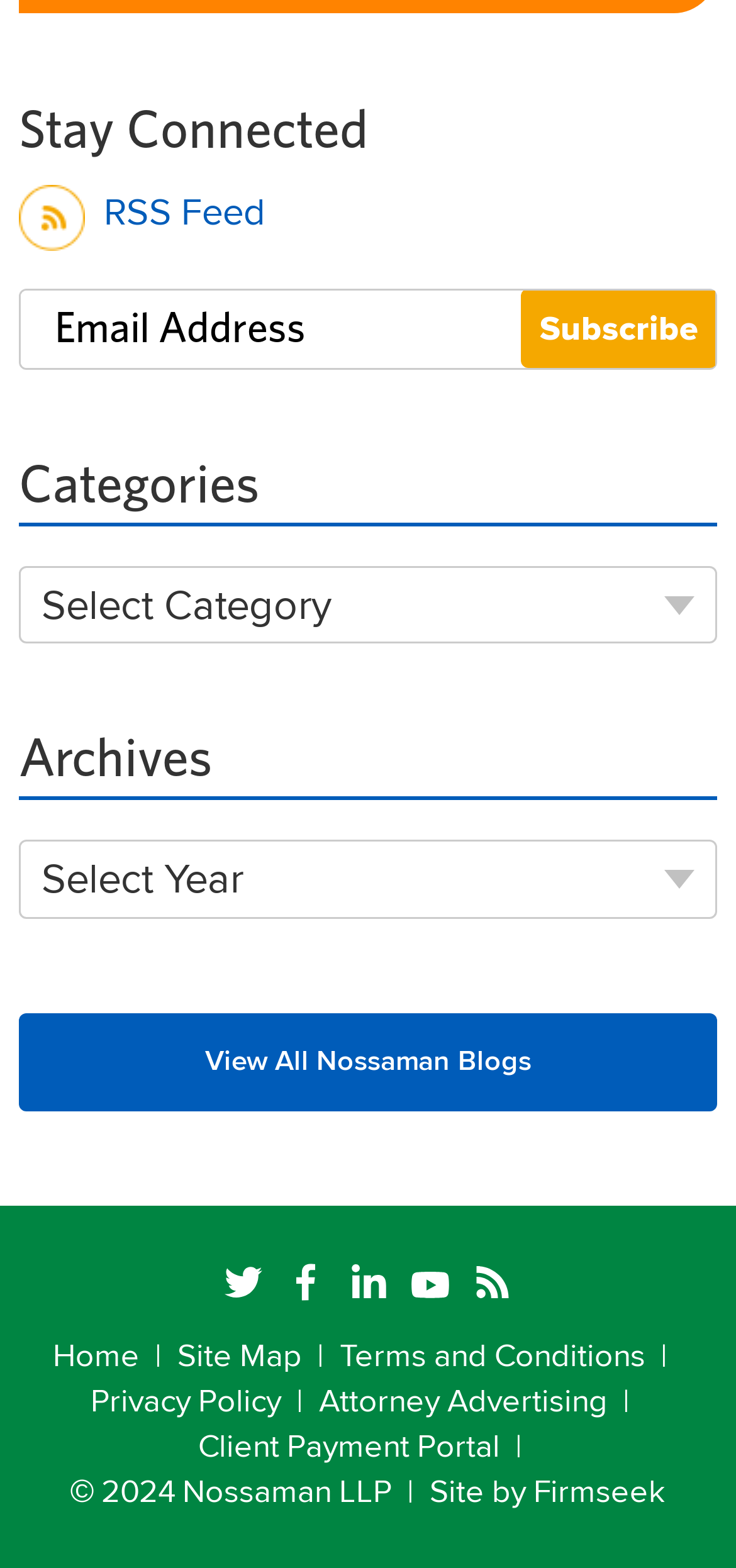What is the purpose of the 'Subscribe' button?
Relying on the image, give a concise answer in one word or a brief phrase.

To subscribe to email updates